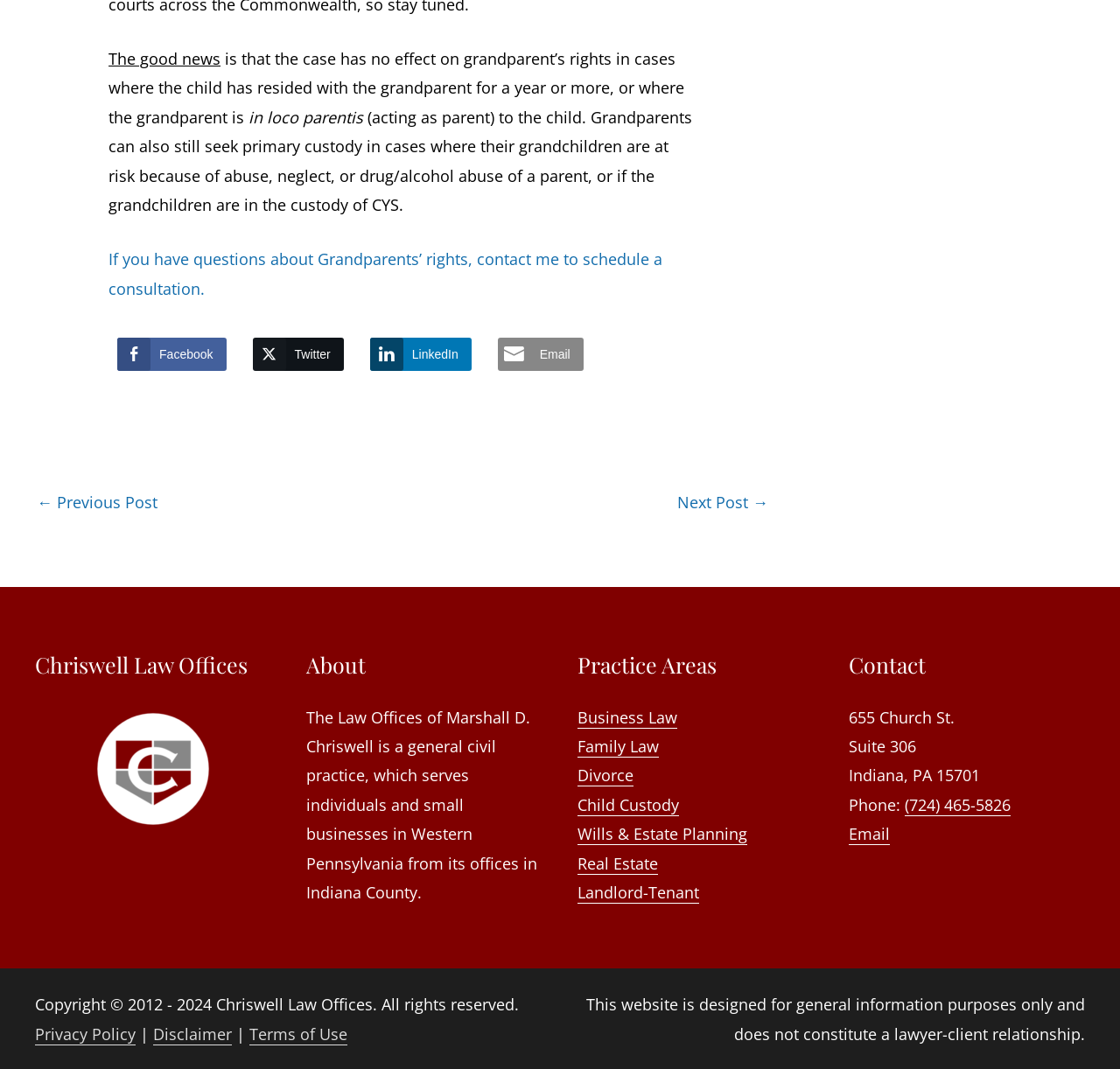Pinpoint the bounding box coordinates of the element that must be clicked to accomplish the following instruction: "Read the 'Privacy Policy'". The coordinates should be in the format of four float numbers between 0 and 1, i.e., [left, top, right, bottom].

[0.031, 0.957, 0.121, 0.978]